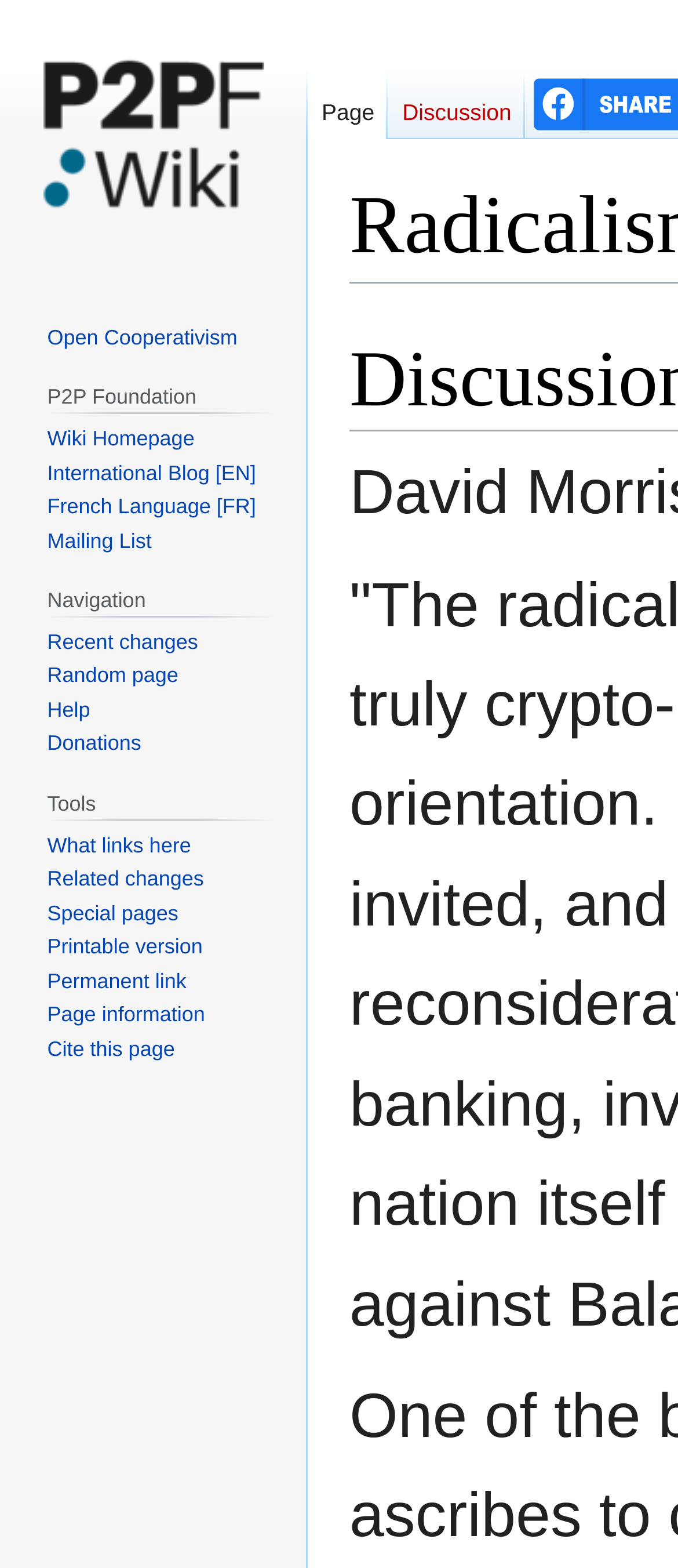Provide a one-word or brief phrase answer to the question:
How many links have shortcut keys?

6